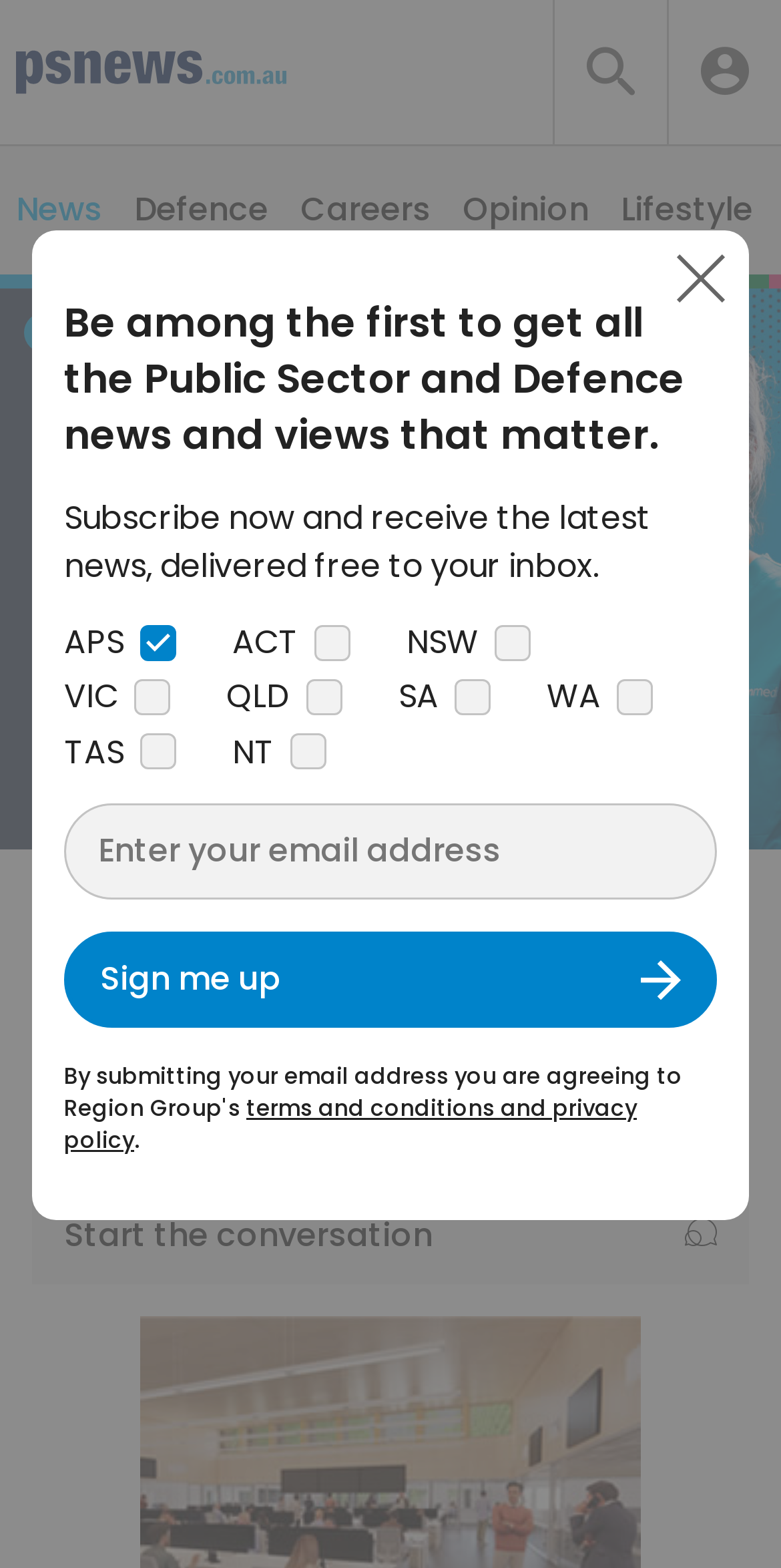Please find the bounding box coordinates of the element that needs to be clicked to perform the following instruction: "Check the ACT checkbox". The bounding box coordinates should be four float numbers between 0 and 1, represented as [left, top, right, bottom].

[0.403, 0.398, 0.449, 0.421]